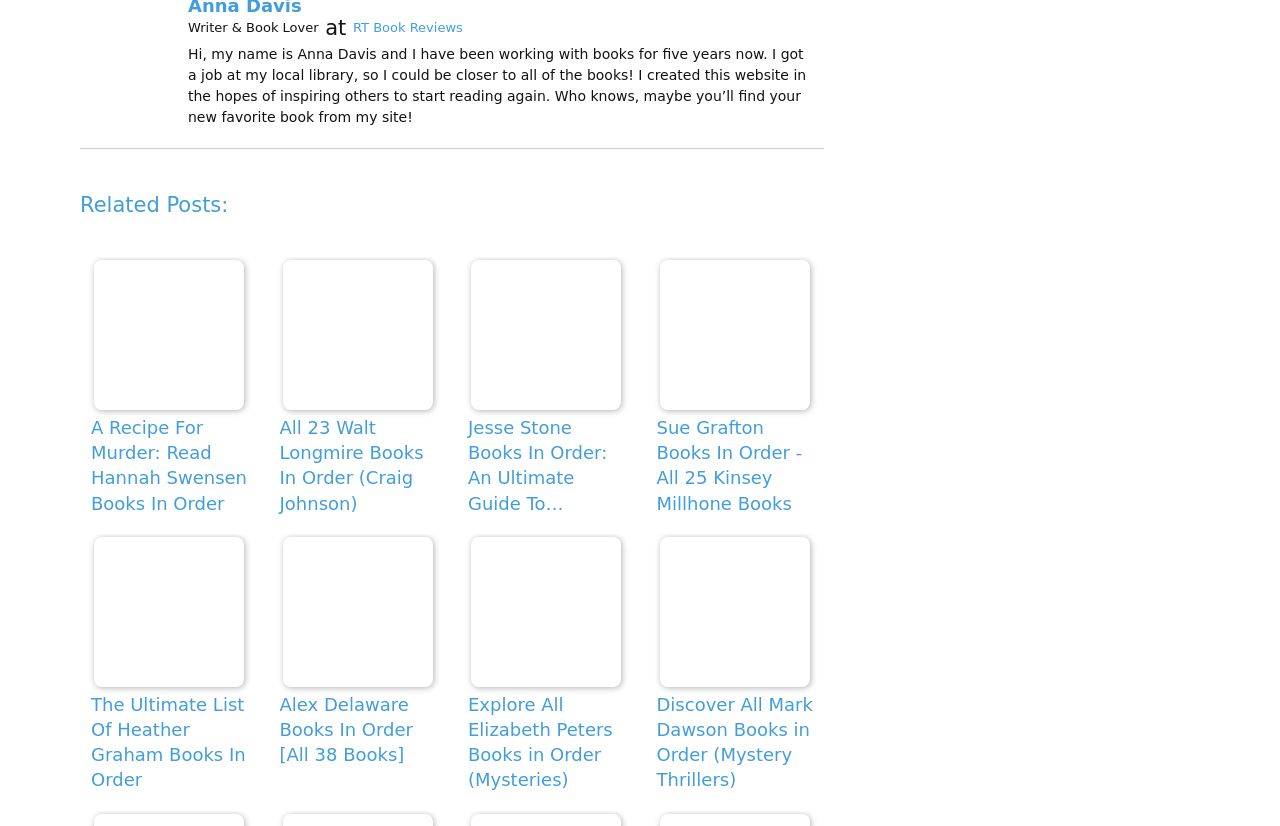What is the name of the website creator?
Please utilize the information in the image to give a detailed response to the question.

The answer can be found in the StaticText element with the text 'Hi, my name is Anna Davis and I have been working with books for five years now.' which is located at the top of the webpage, indicating that Anna Davis is the creator of the website.